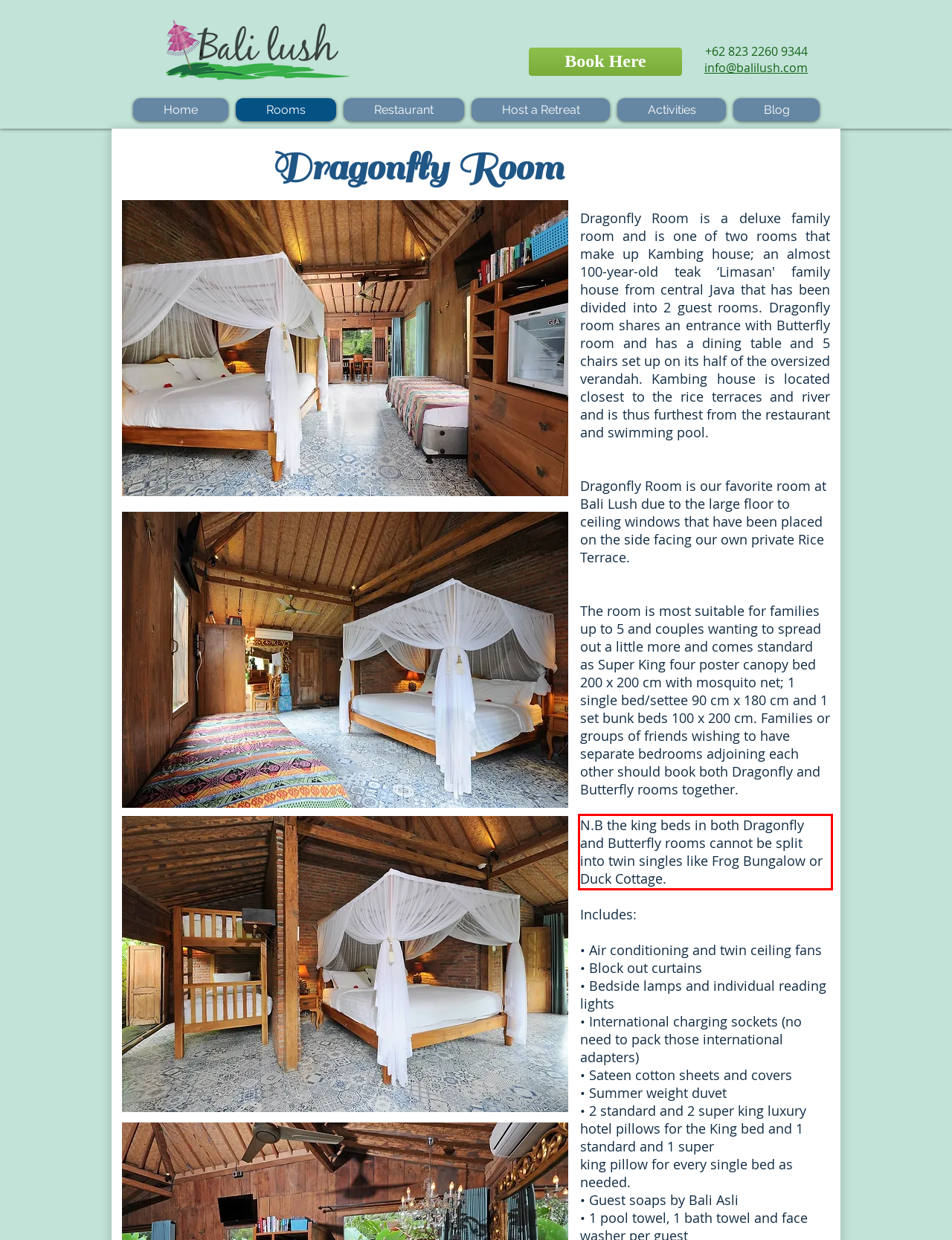Please extract the text content within the red bounding box on the webpage screenshot using OCR.

N.B the king beds in both Dragonfly and Butterfly rooms cannot be split into twin singles like Frog Bungalow or Duck Cottage.